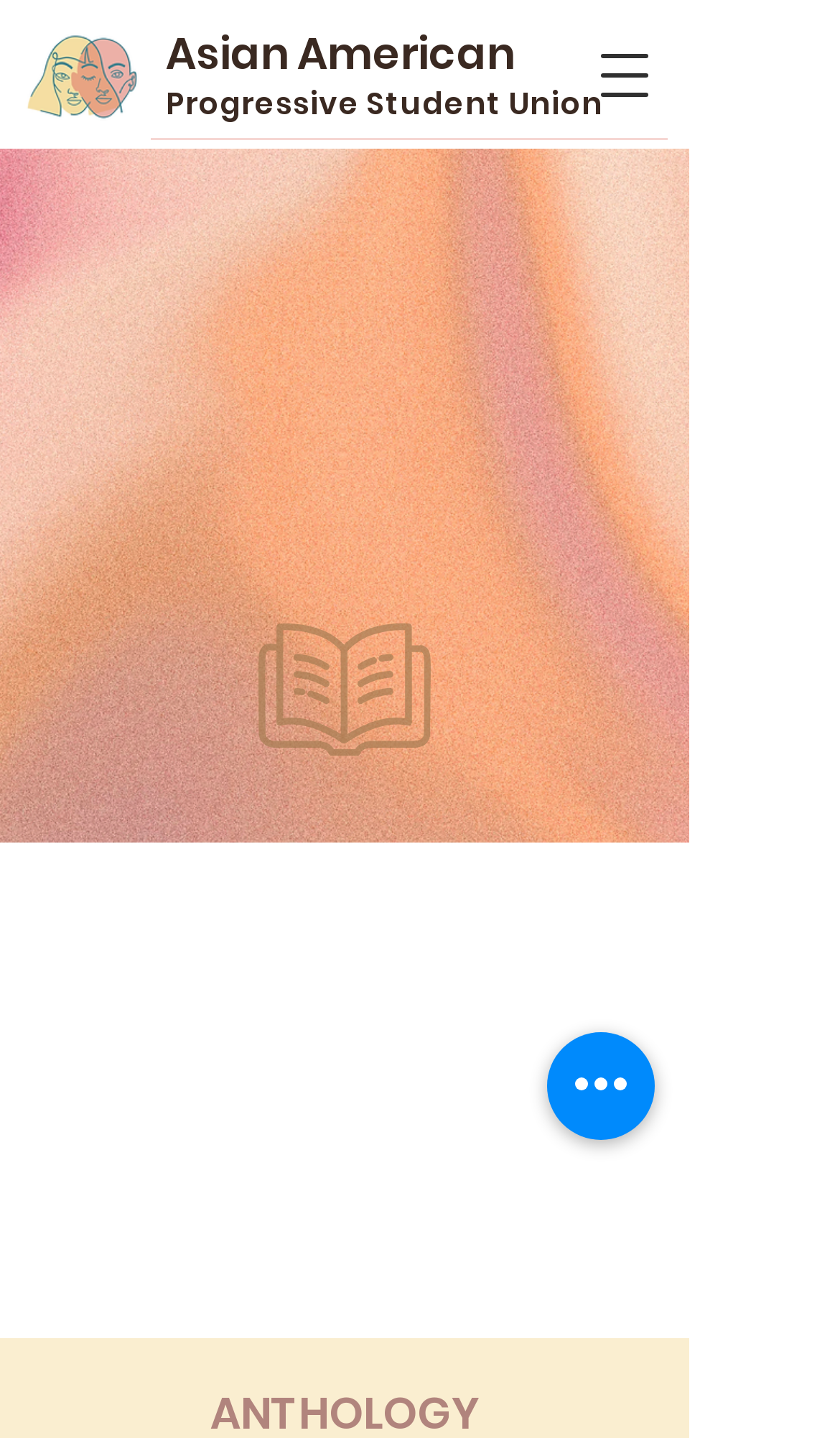For the element described, predict the bounding box coordinates as (top-left x, top-left y, bottom-right x, bottom-right y). All values should be between 0 and 1. Element description: aria-label="Quick actions"

[0.651, 0.718, 0.779, 0.793]